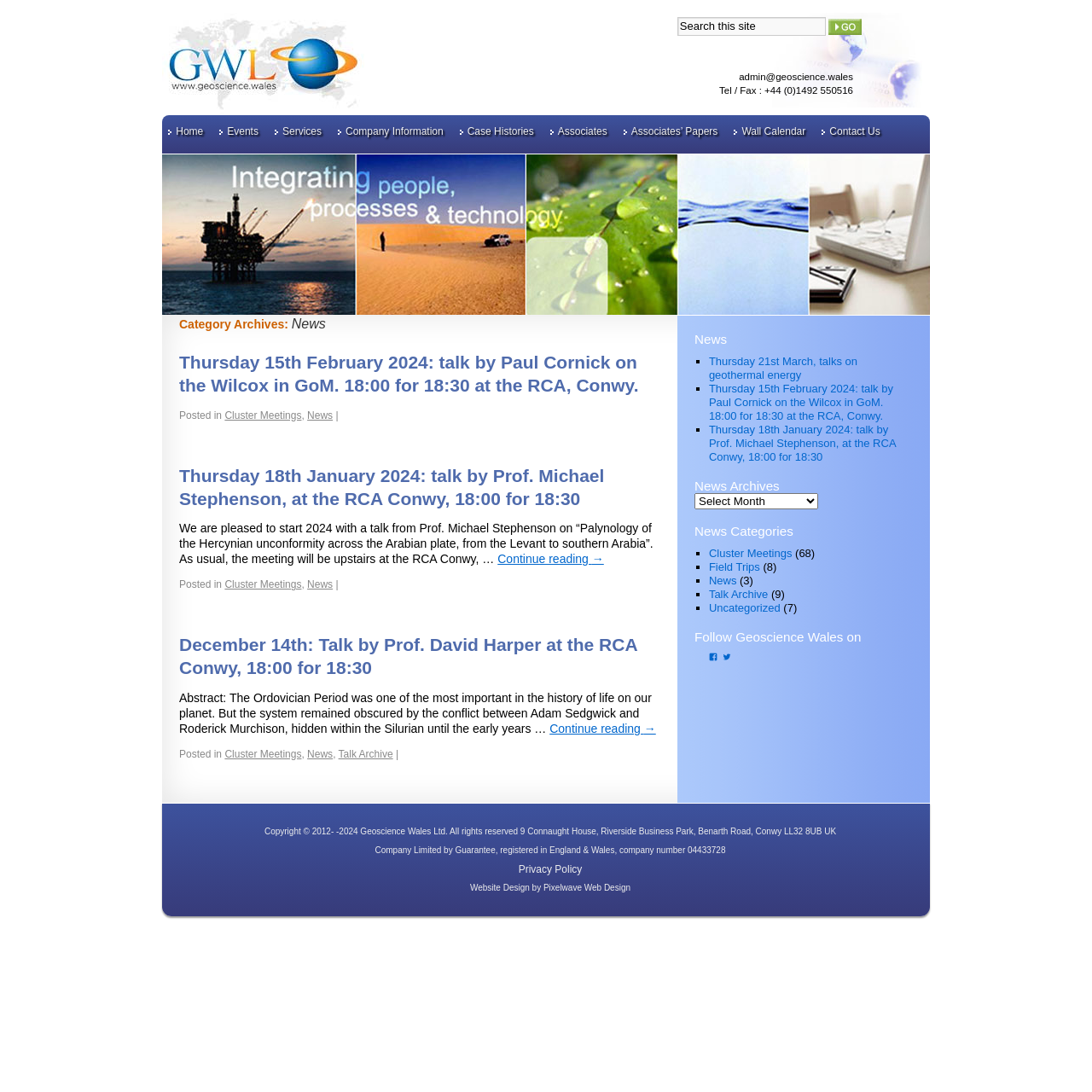Specify the bounding box coordinates of the region I need to click to perform the following instruction: "Search this site". The coordinates must be four float numbers in the range of 0 to 1, i.e., [left, top, right, bottom].

[0.62, 0.016, 0.756, 0.033]